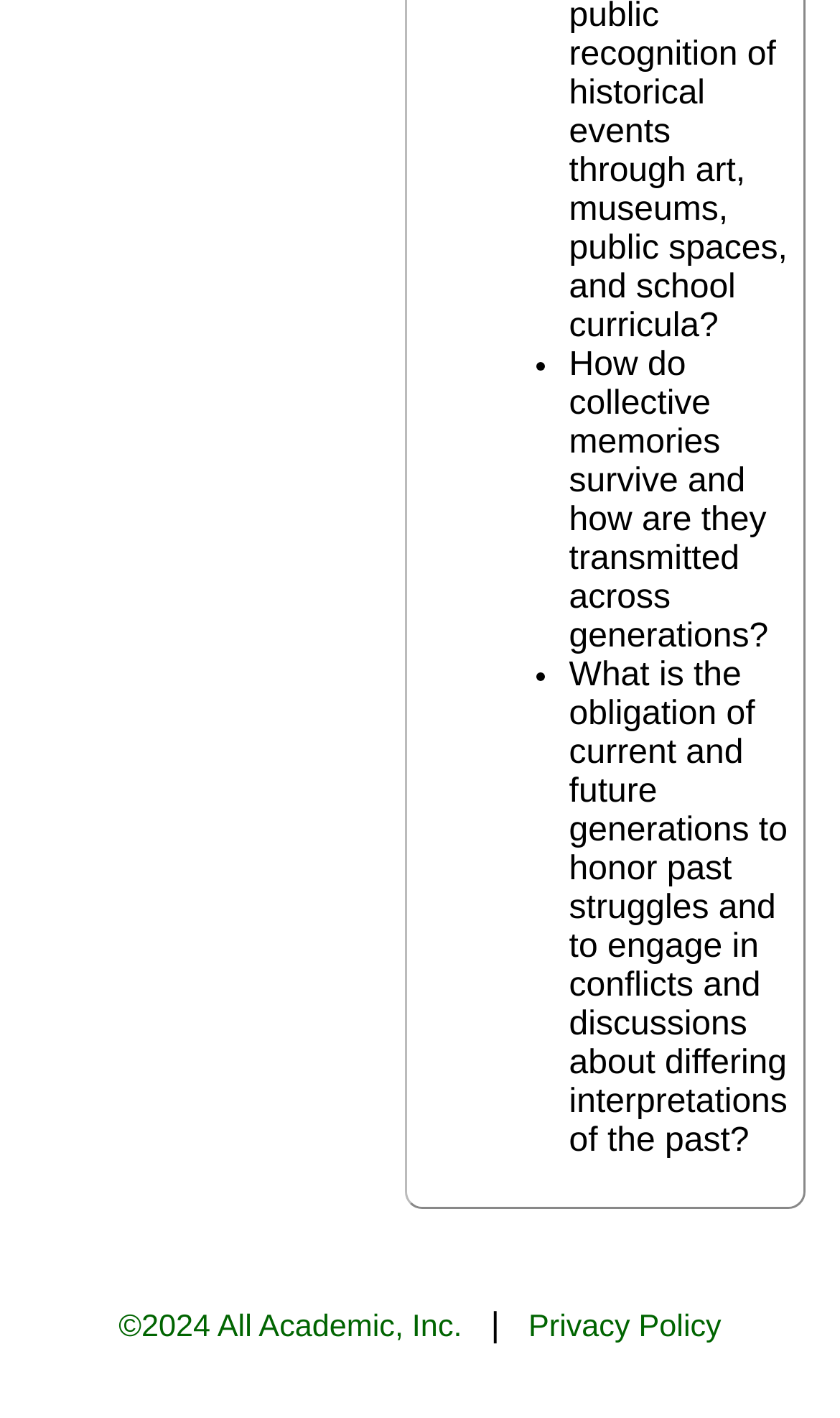Please provide a short answer using a single word or phrase for the question:
What is the purpose of the webpage?

Academic discussion